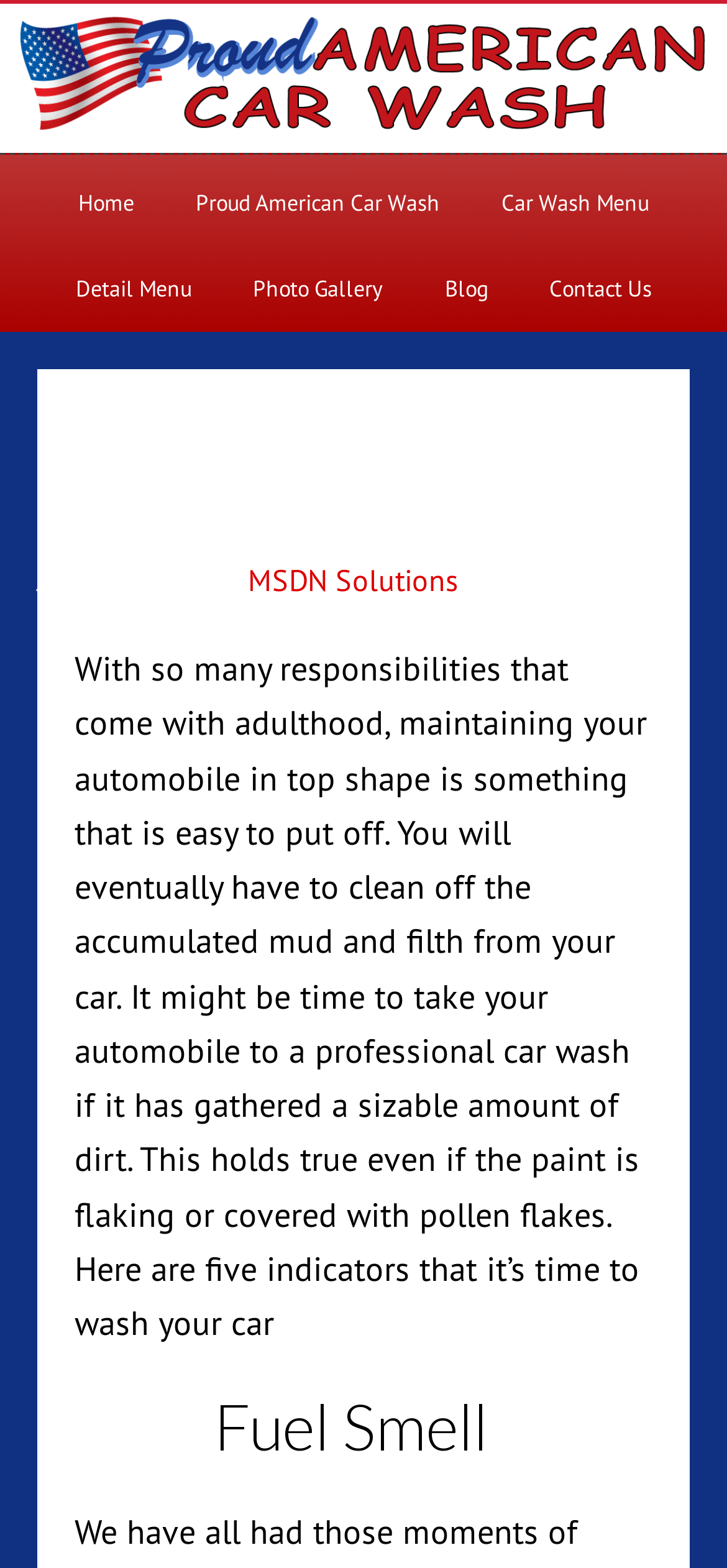Identify and extract the main heading from the webpage.

4 Signs that Your Car Needs a Car Wash